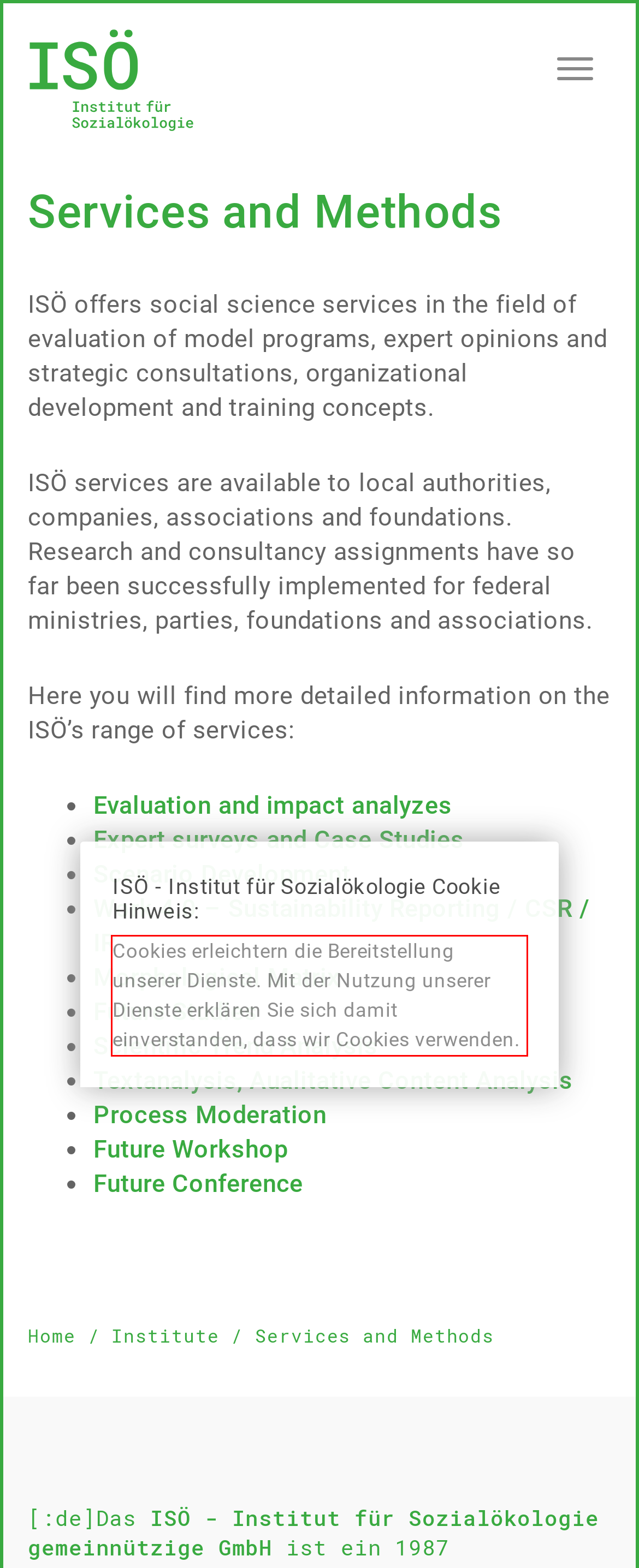Using the webpage screenshot, recognize and capture the text within the red bounding box.

Cookies erleichtern die Bereitstellung unserer Dienste. Mit der Nutzung unserer Dienste erklären Sie sich damit einverstanden, dass wir Cookies verwenden.